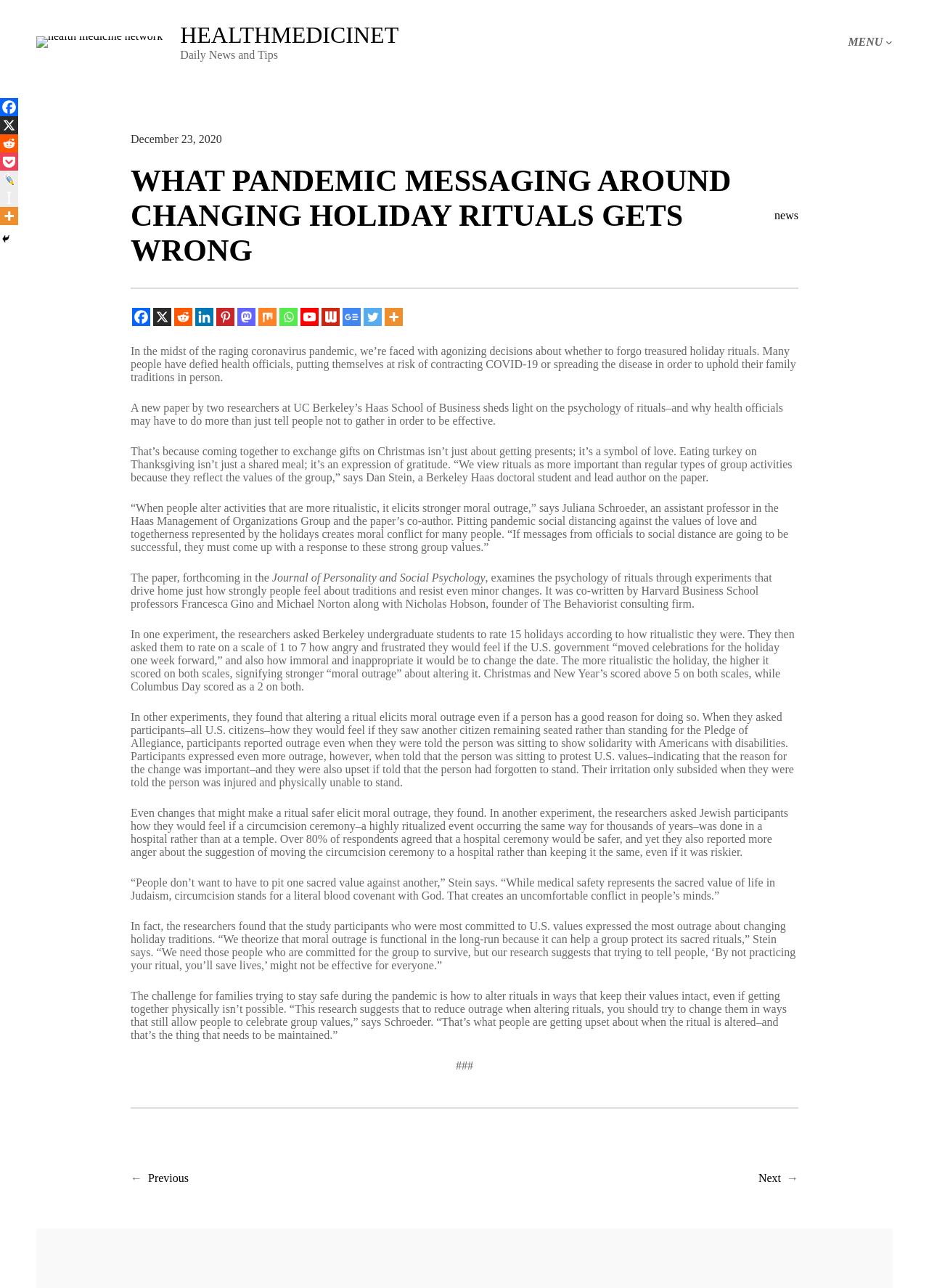Give the bounding box coordinates for the element described as: "About".

None